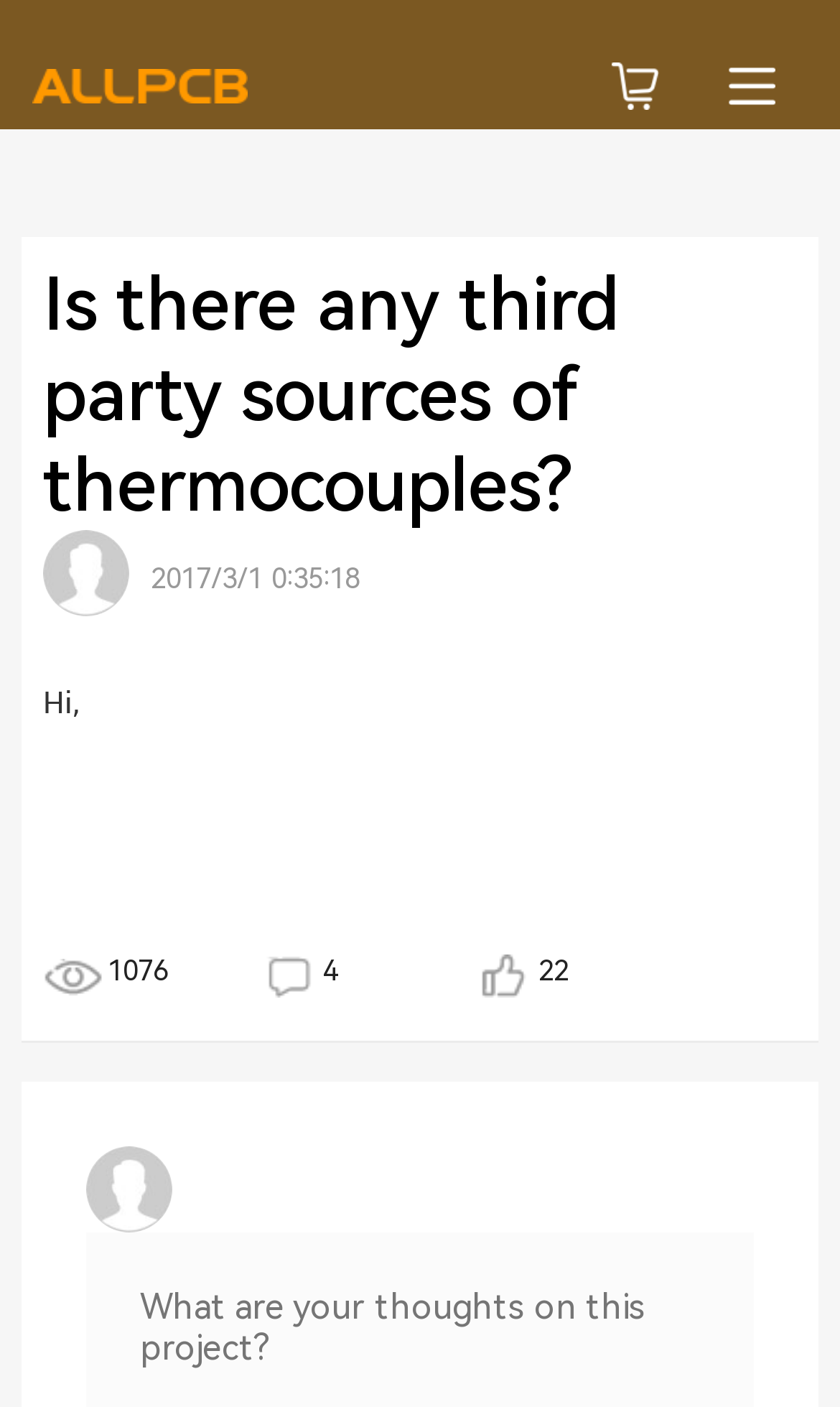Please give a one-word or short phrase response to the following question: 
What is the first word of the post?

Hi